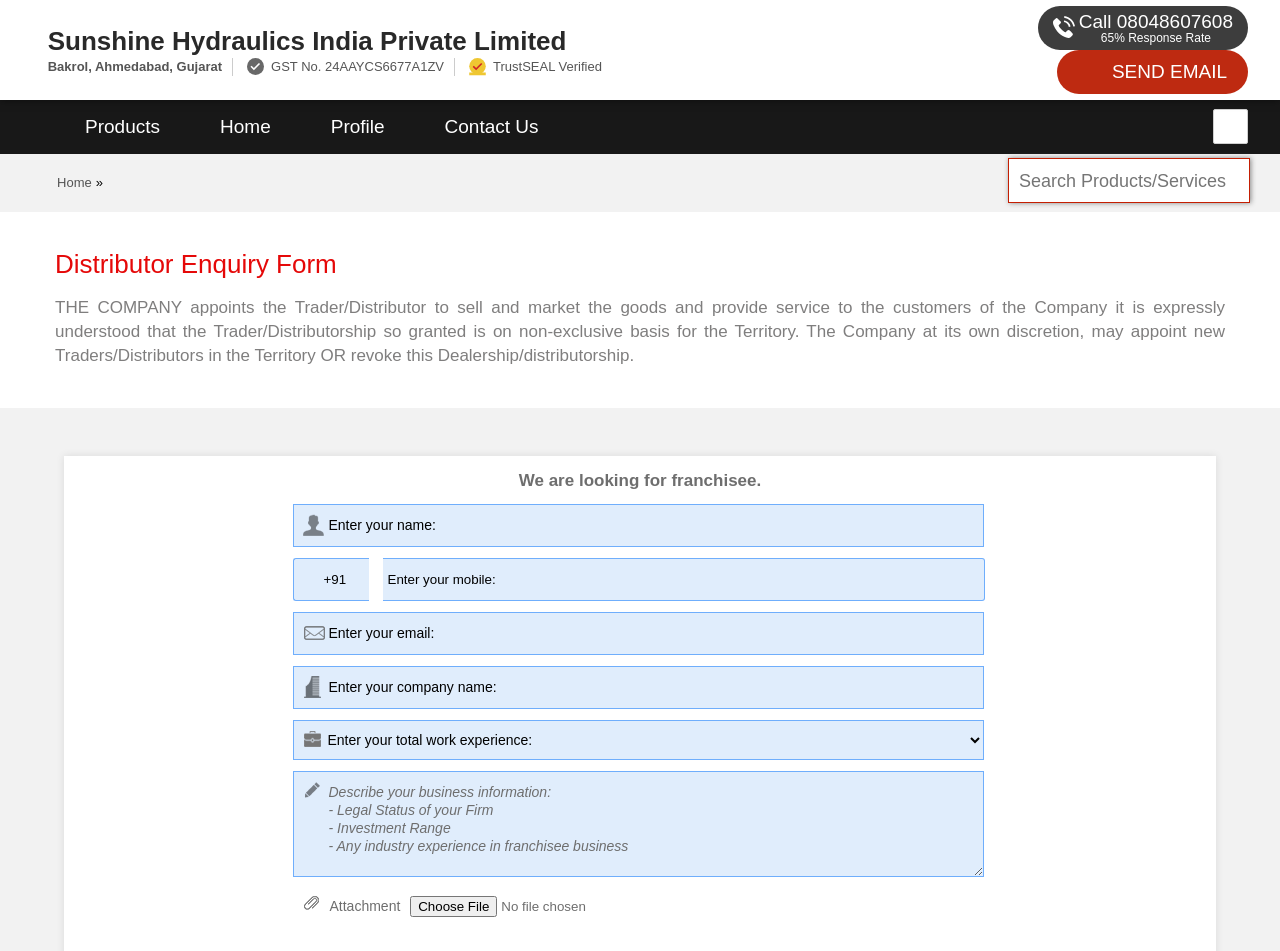Determine the bounding box coordinates of the section to be clicked to follow the instruction: "Search for products or services". The coordinates should be given as four float numbers between 0 and 1, formatted as [left, top, right, bottom].

[0.788, 0.169, 0.976, 0.212]